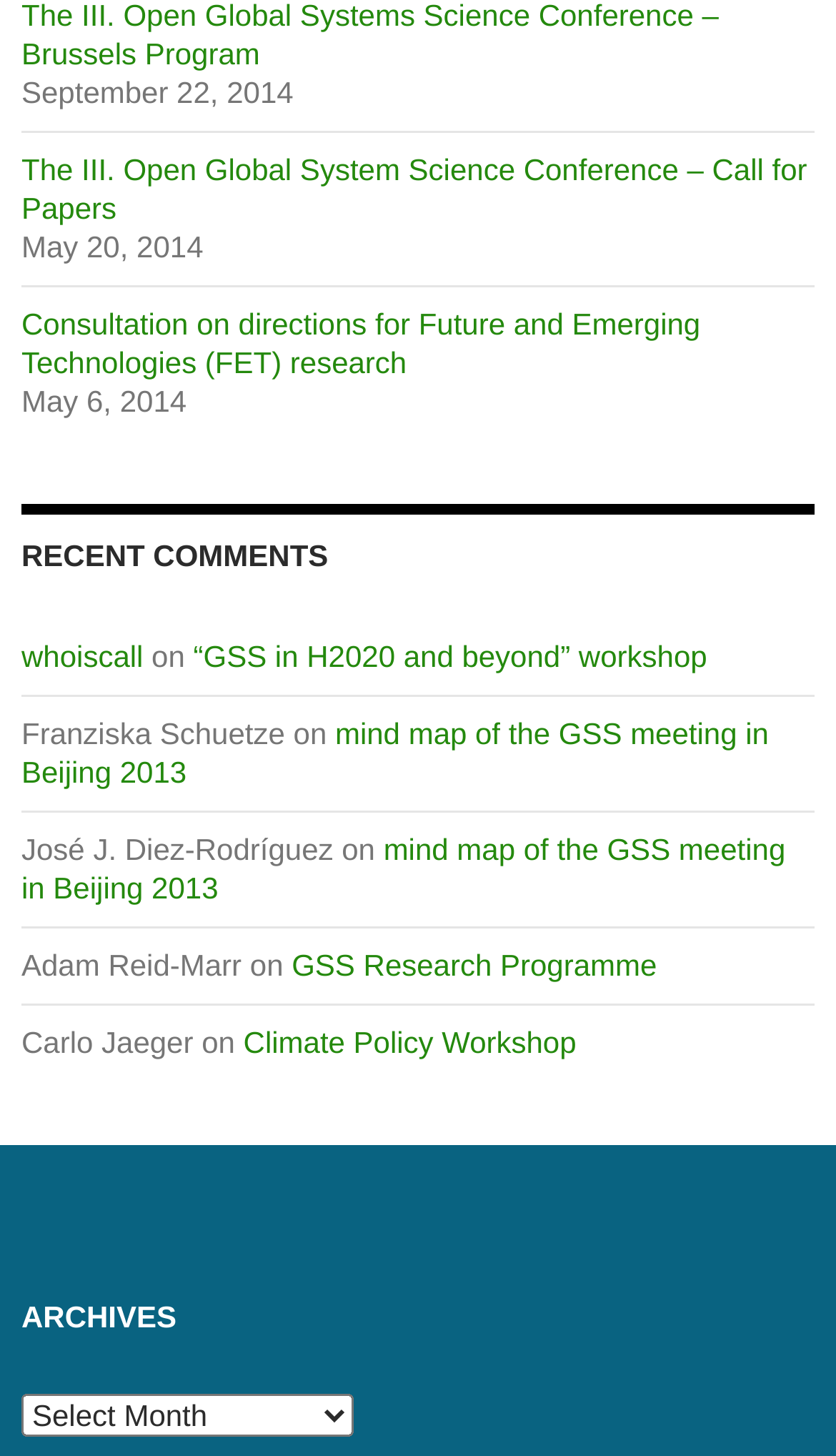What is the date of the oldest article?
Using the image as a reference, give an elaborate response to the question.

I looked at the static text elements at the top of the page and found the oldest date mentioned, which is May 6, 2014.